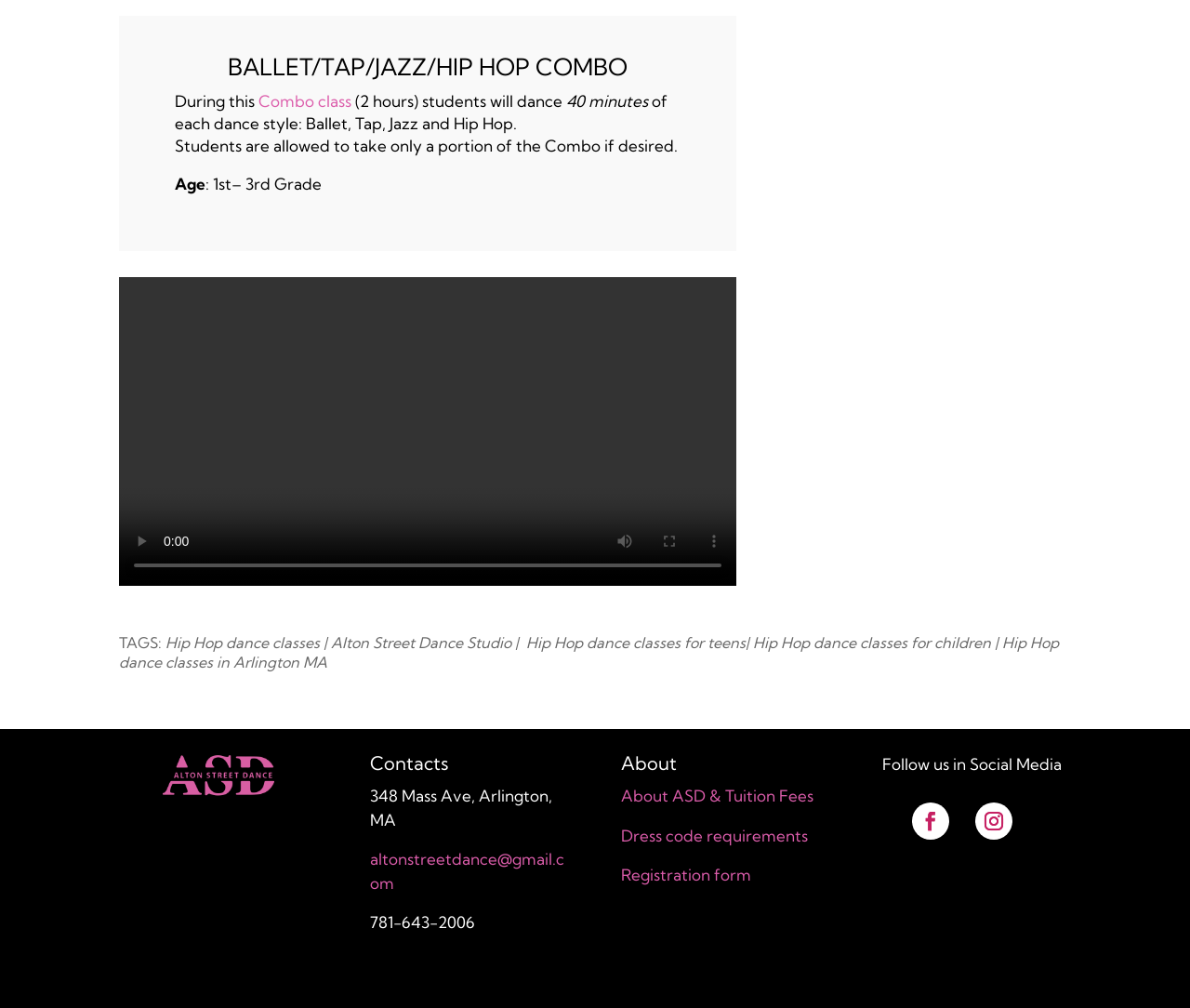From the screenshot, find the bounding box of the UI element matching this description: "Dress code requirements". Supply the bounding box coordinates in the form [left, top, right, bottom], each a float between 0 and 1.

[0.522, 0.819, 0.679, 0.838]